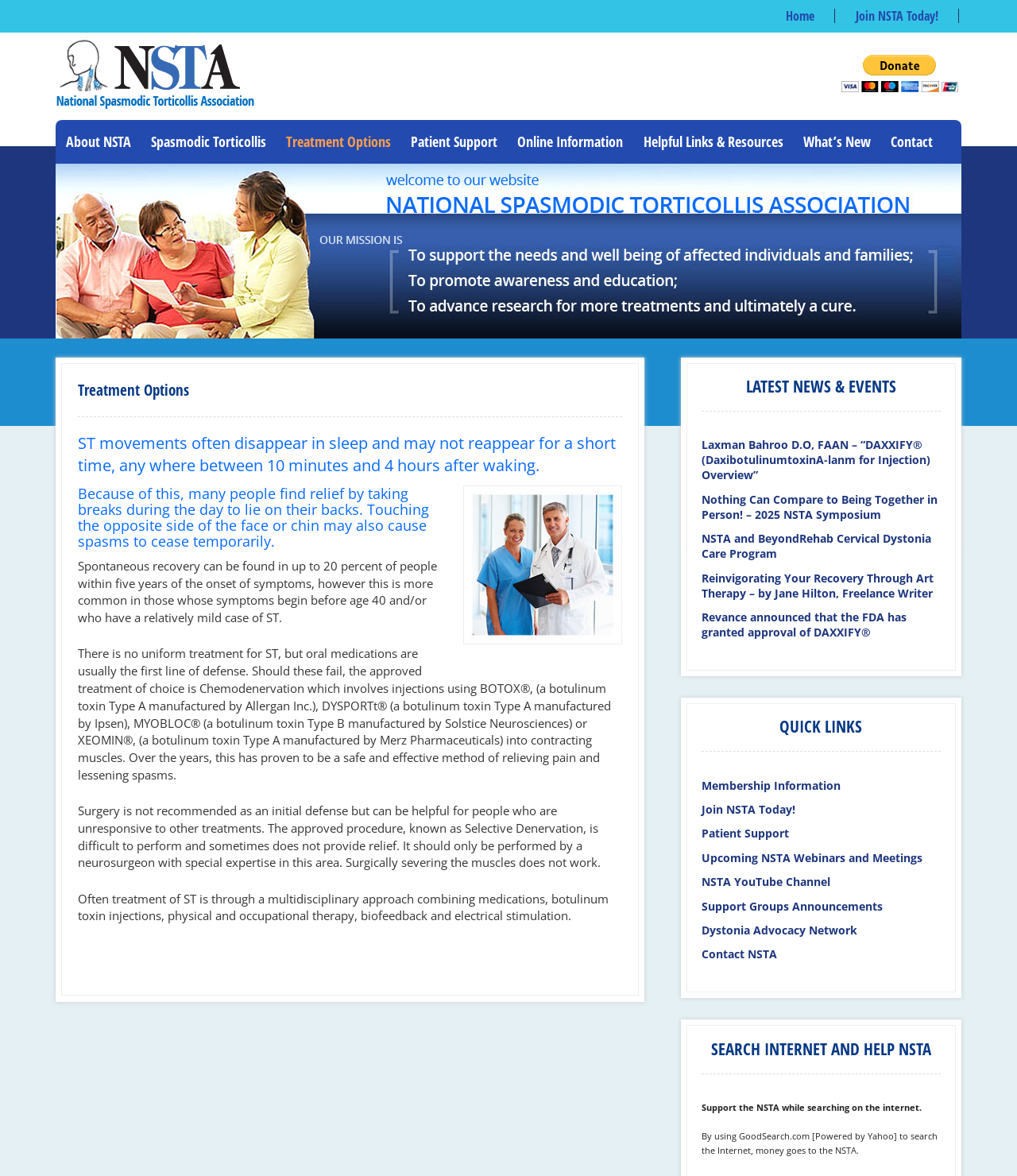Determine the bounding box coordinates of the clickable element to complete this instruction: "search". Provide the coordinates in the format of four float numbers between 0 and 1, [left, top, right, bottom].

None